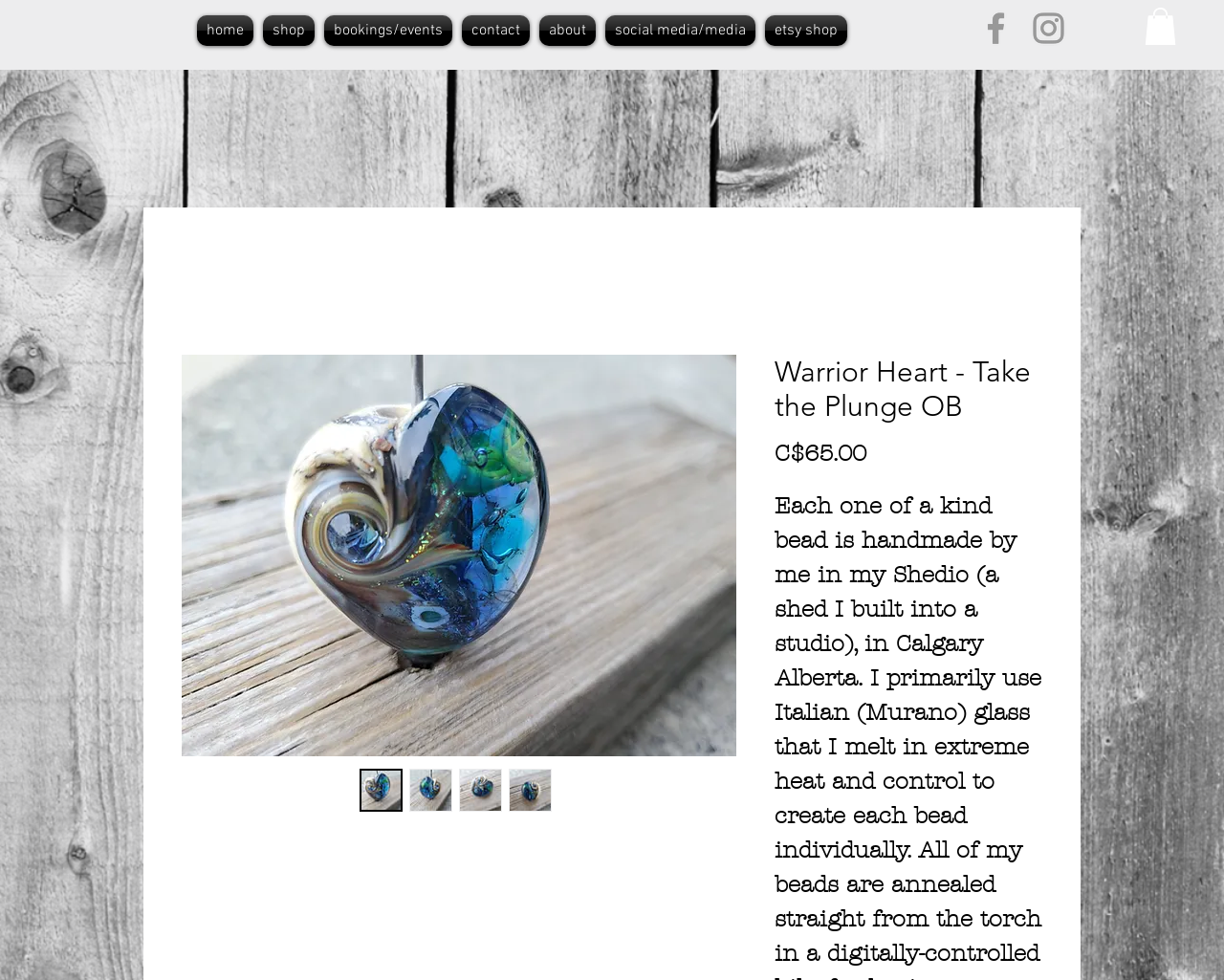Locate the bounding box coordinates of the region to be clicked to comply with the following instruction: "go to home page". The coordinates must be four float numbers between 0 and 1, in the form [left, top, right, bottom].

[0.161, 0.016, 0.211, 0.047]